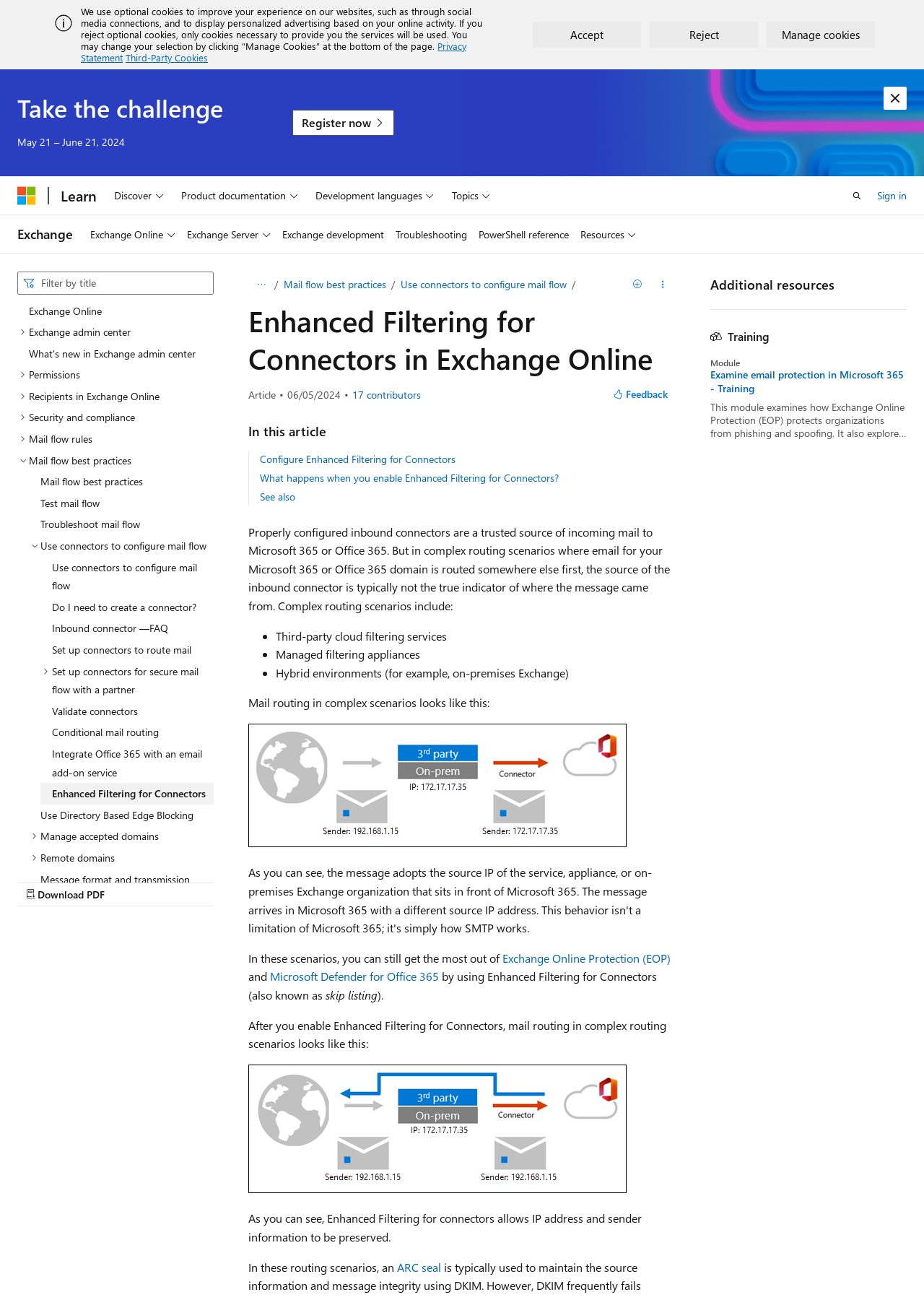What is the main heading displayed on the webpage? Please provide the text.

Enhanced Filtering for Connectors in Exchange Online